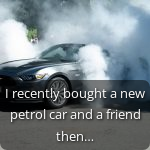Give an elaborate caption for the image.

The image captures a dynamic scene featuring a sleek, new petrol car surrounded by billowing smoke, likely from its tires as it performs a burnout. The caption suggests that the driver, who has recently purchased this car, is about to share an experience involving a friend. This context hints at themes of excitement and adventure associated with owning a powerful vehicle. The visual impact of the smoke adds an element of thrill, underscoring the exhilaration that often comes with driving a new car.